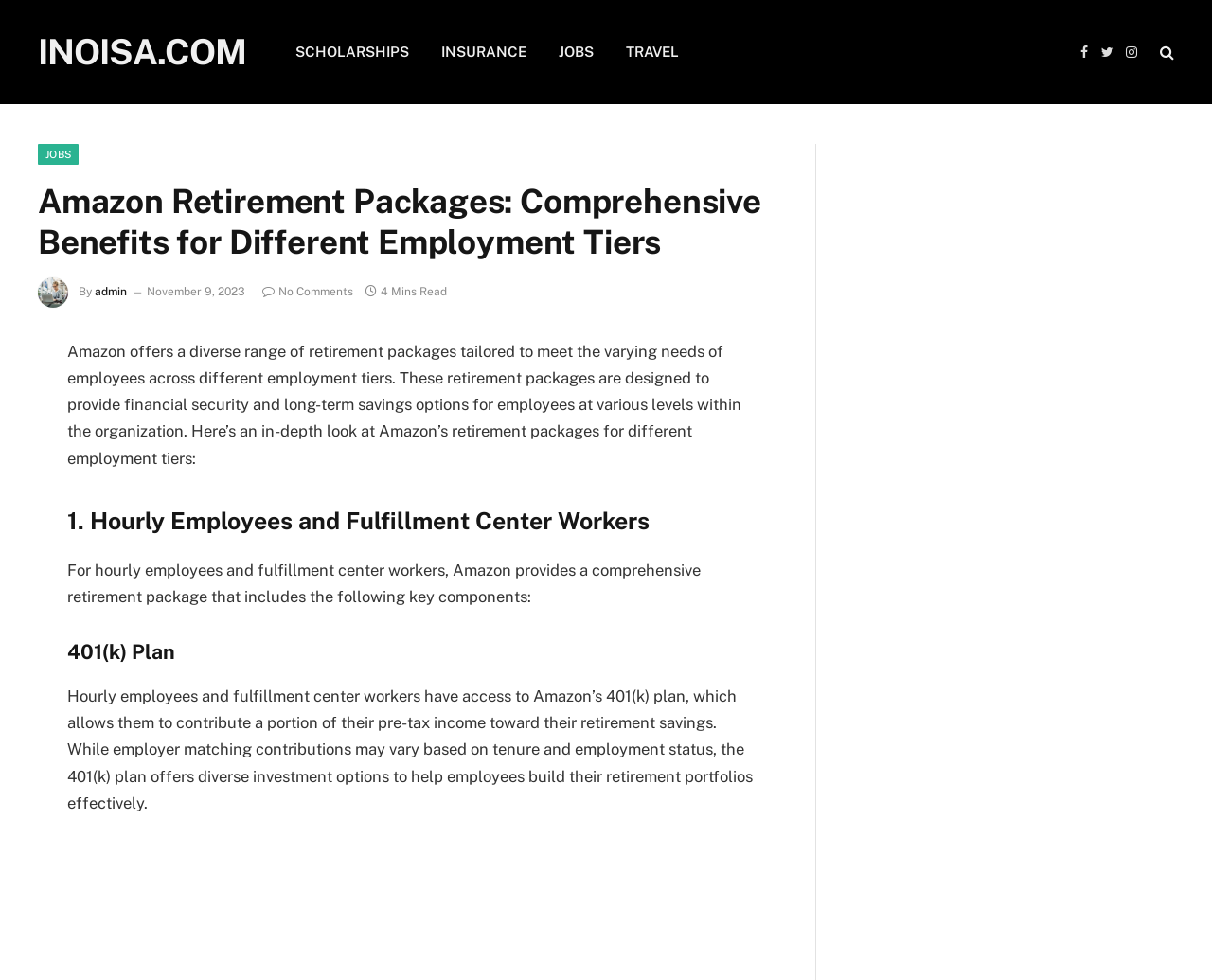Highlight the bounding box coordinates of the region I should click on to meet the following instruction: "Read about 401(k) Plan".

[0.055, 0.65, 0.623, 0.681]